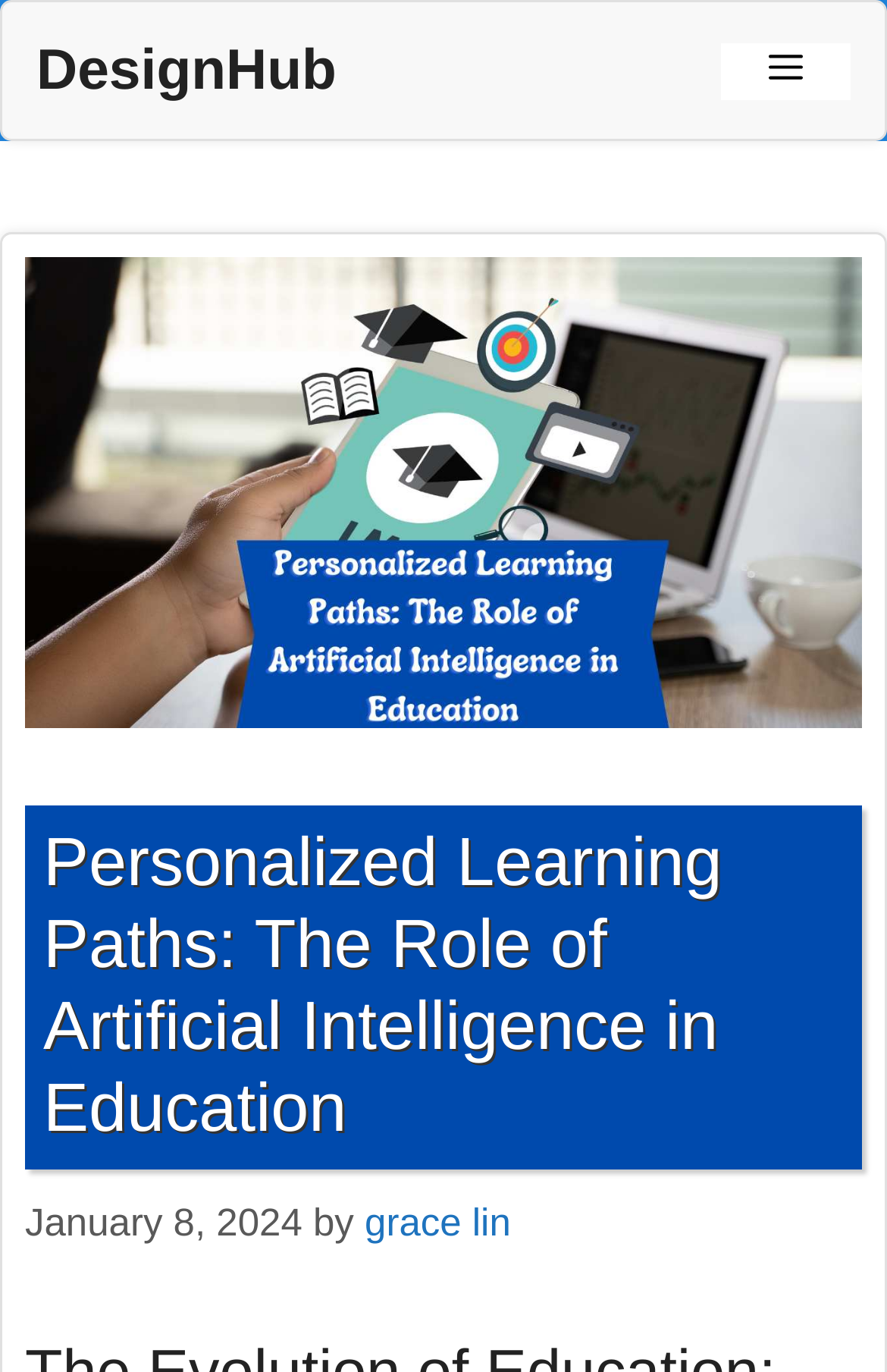Can you find the bounding box coordinates for the UI element given this description: "parent_node: UGA AMSA"? Provide the coordinates as four float numbers between 0 and 1: [left, top, right, bottom].

None